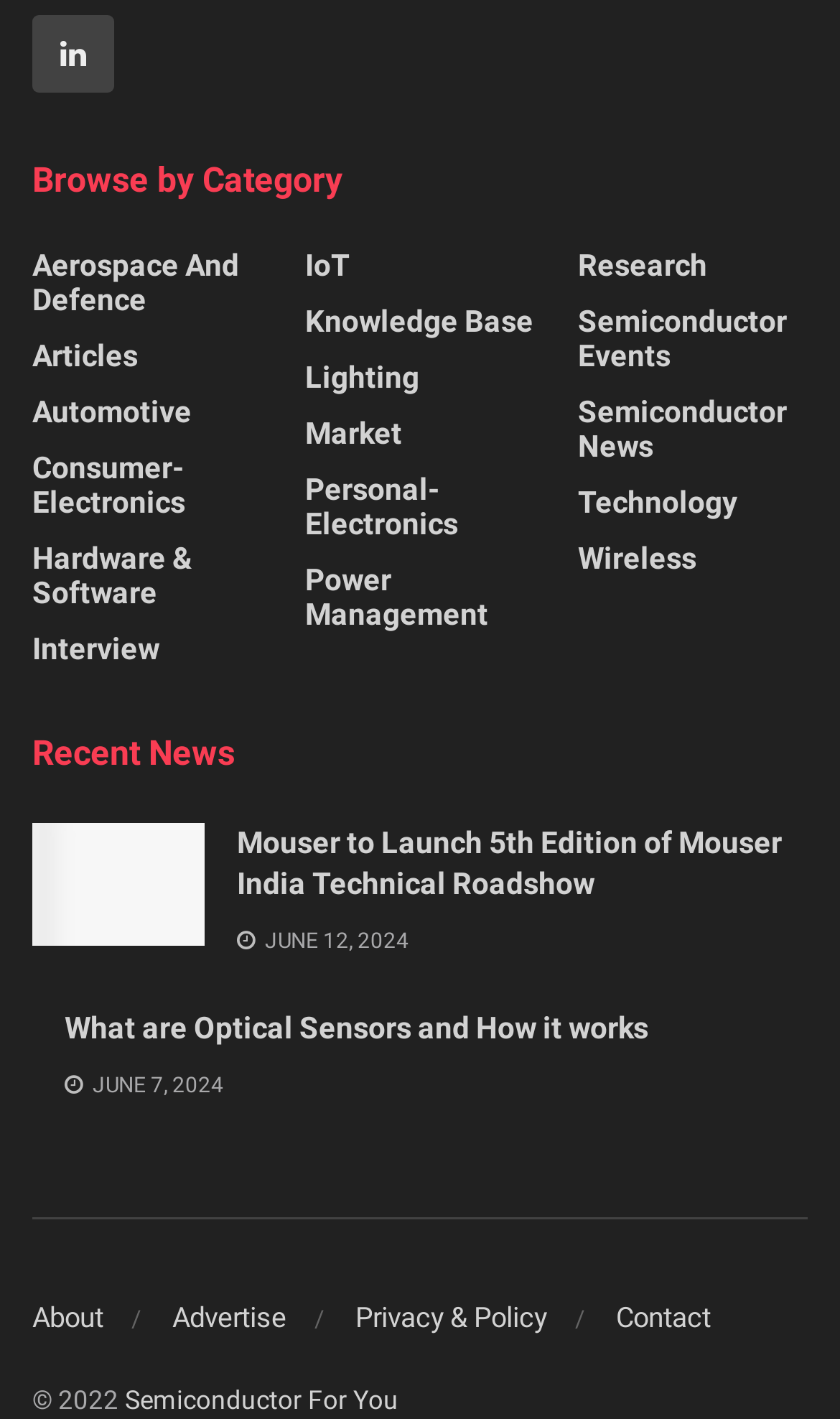Find the bounding box coordinates of the element's region that should be clicked in order to follow the given instruction: "Visit About page". The coordinates should consist of four float numbers between 0 and 1, i.e., [left, top, right, bottom].

[0.038, 0.917, 0.123, 0.939]